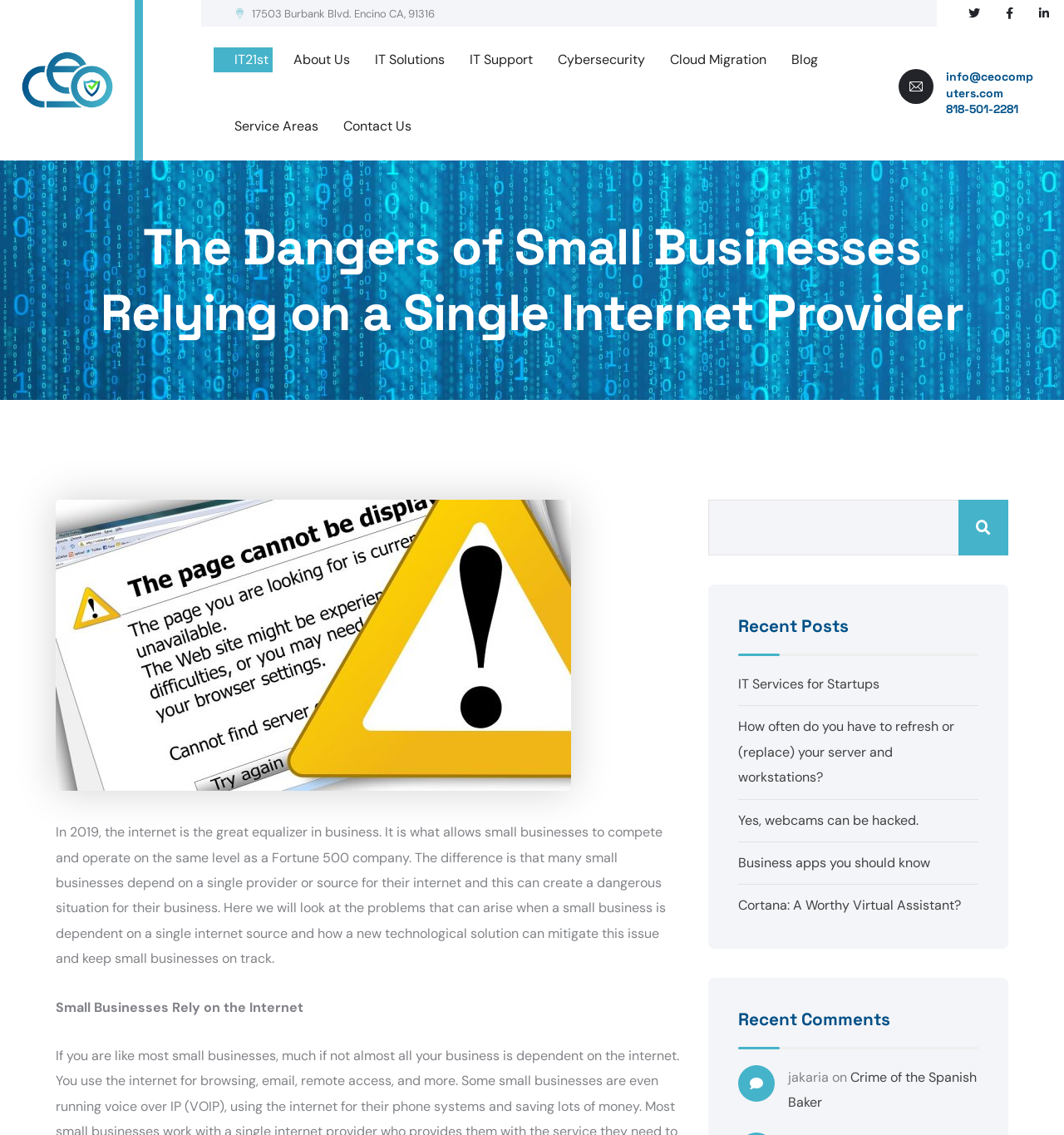Generate a comprehensive description of the contents of the webpage.

This webpage is about CEO Computers, an IT company based in Encino, California. At the top left corner, there is a logo of the company, accompanied by the company's address "17503 Burbank Blvd. Encino CA, 91316". On the top right corner, there are three social media links represented by icons. 

Below the logo, there is a navigation menu with links to "IT21st", "About Us", "IT Solutions", "IT Support", "Cybersecurity", "Cloud Migration", "Blog", "Service Areas", and "Contact Us". 

The main content of the webpage is an article titled "The Dangers of Small Businesses Relying on a Single Internet Provider". The article is divided into sections, with the first section describing how the internet is a great equalizer in business, allowing small businesses to compete with larger companies. 

To the right of the article, there is a search box with a "Search" button. Below the search box, there is a section titled "Recent Posts" with links to five different articles, including "IT Services for Startups" and "Business apps you should know". 

Further down the page, there is a section titled "Recent Comments" with a single comment from a user named "jakaria" on an article titled "Crime of the Spanish Baker". The webpage ends with a footer section that appears to be a comment section.